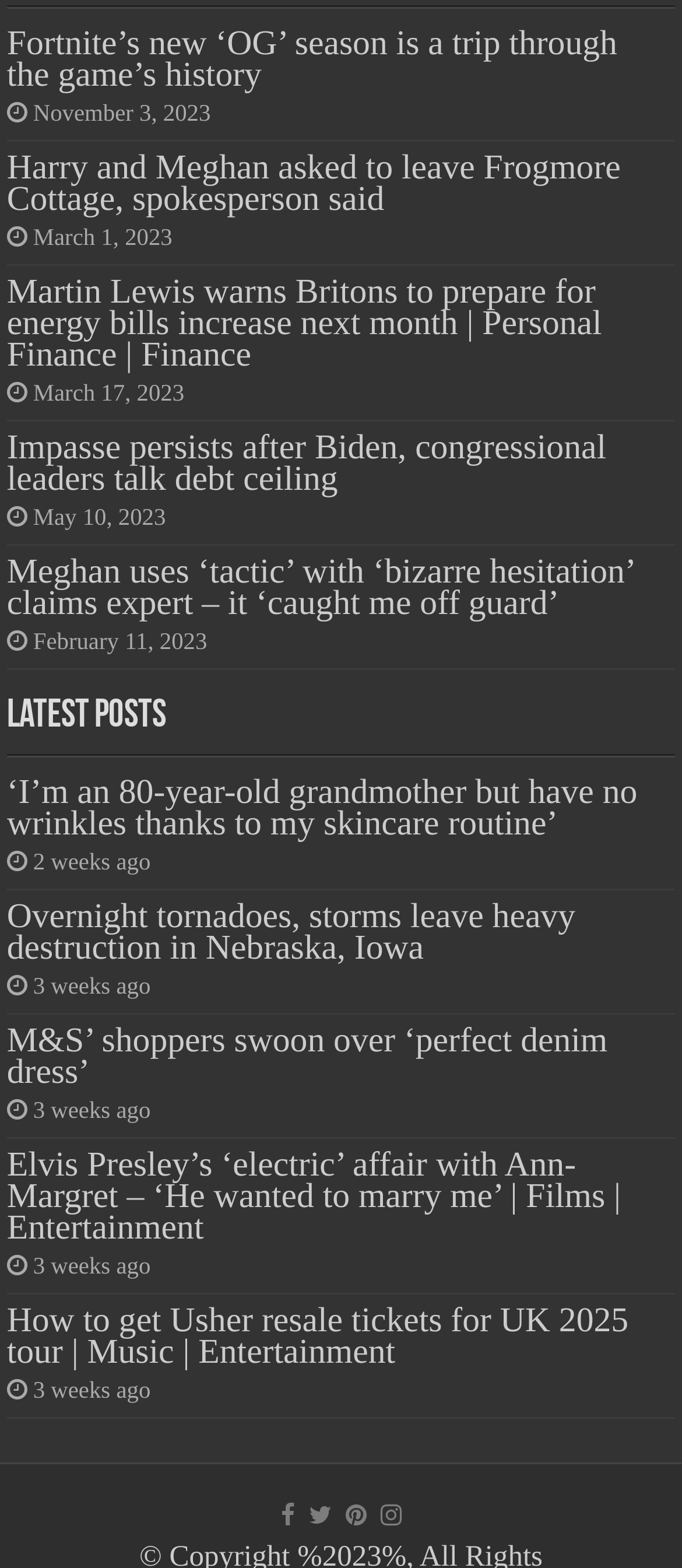What is the category of the news article 'Martin Lewis warns Britons to prepare for energy bills increase next month'?
Provide a fully detailed and comprehensive answer to the question.

I looked at the link associated with the article 'Martin Lewis warns Britons to prepare for energy bills increase next month' and found that it includes the category 'Personal Finance | Finance', indicating that the article belongs to the Personal Finance category.